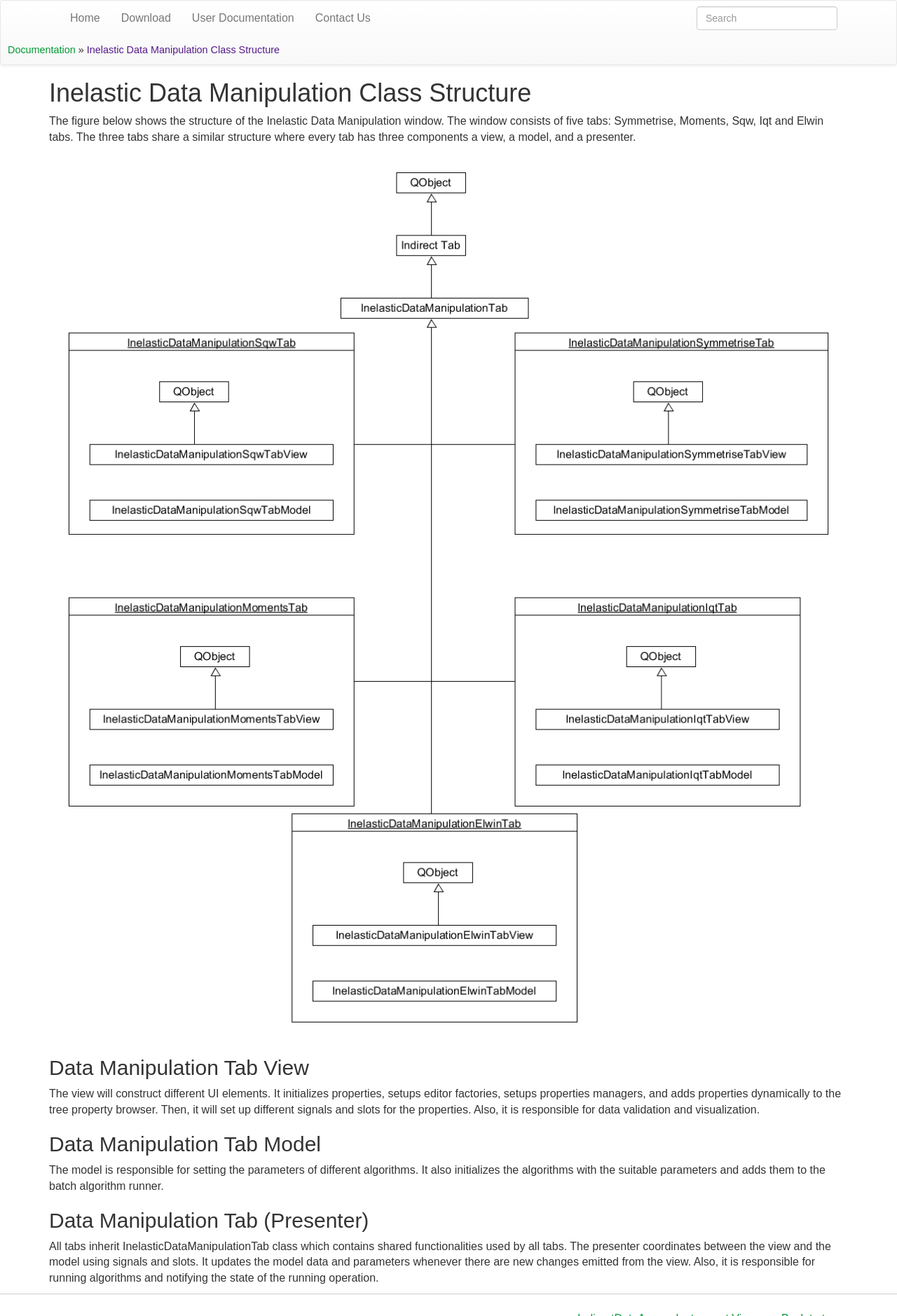Extract the main title from the webpage.

Inelastic Data Manipulation Class Structure